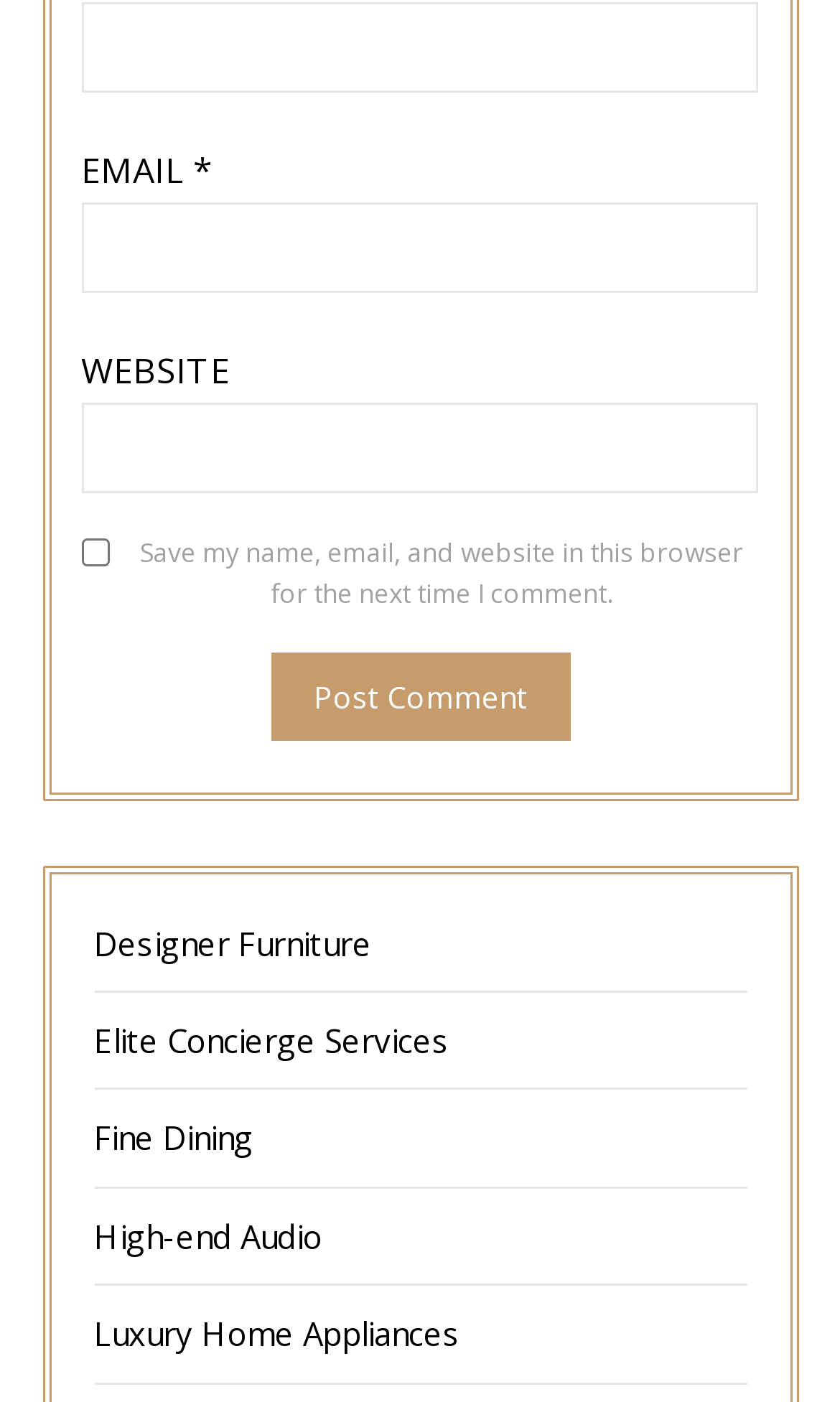Is the website textbox a required field?
Based on the image, please offer an in-depth response to the question.

The website textbox does not have an asterisk (*) symbol next to its label, which indicates that it is not a required field, unlike the name and email textboxes.